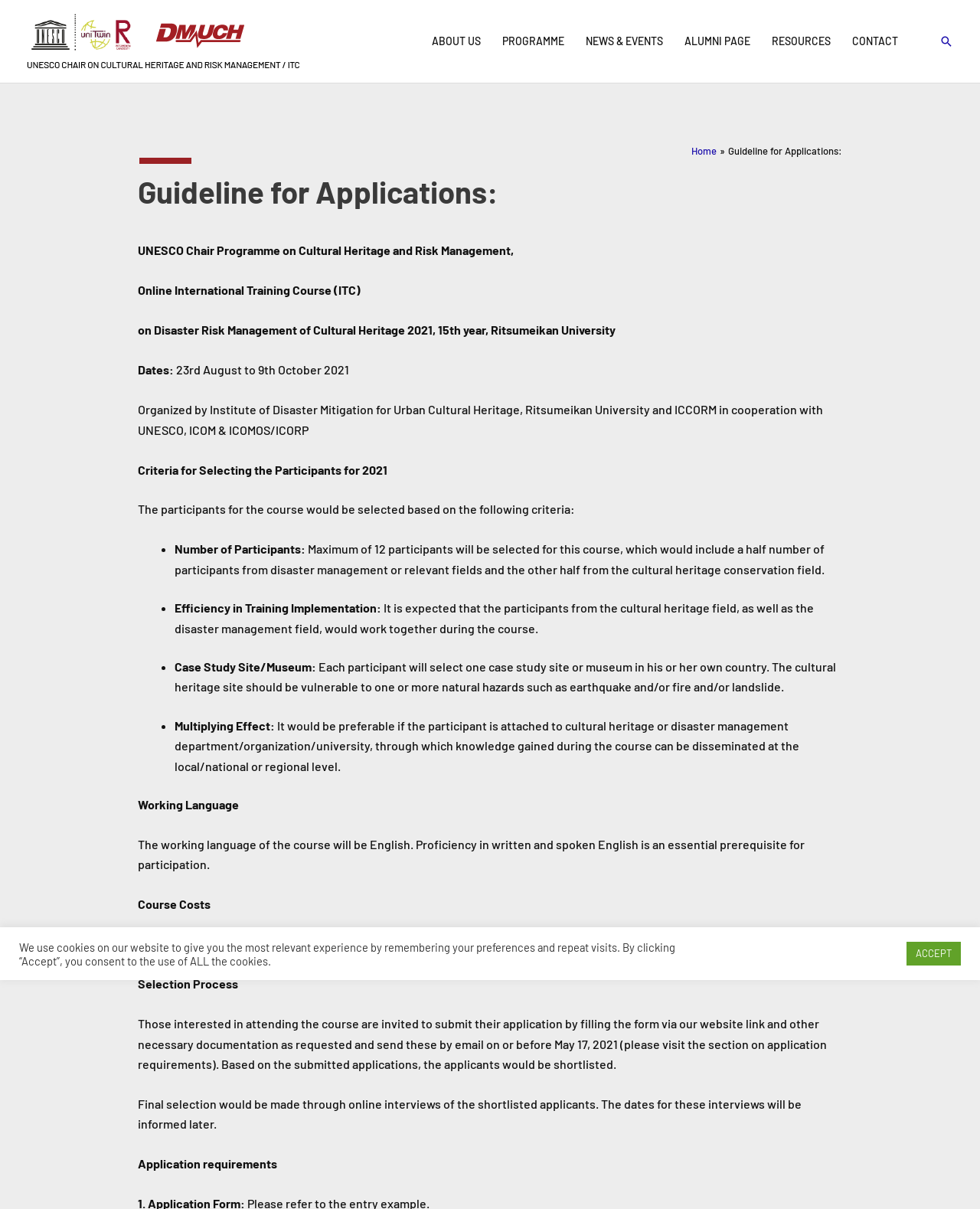Identify the bounding box coordinates for the UI element described as follows: "ABOUT US". Ensure the coordinates are four float numbers between 0 and 1, formatted as [left, top, right, bottom].

[0.43, 0.022, 0.502, 0.047]